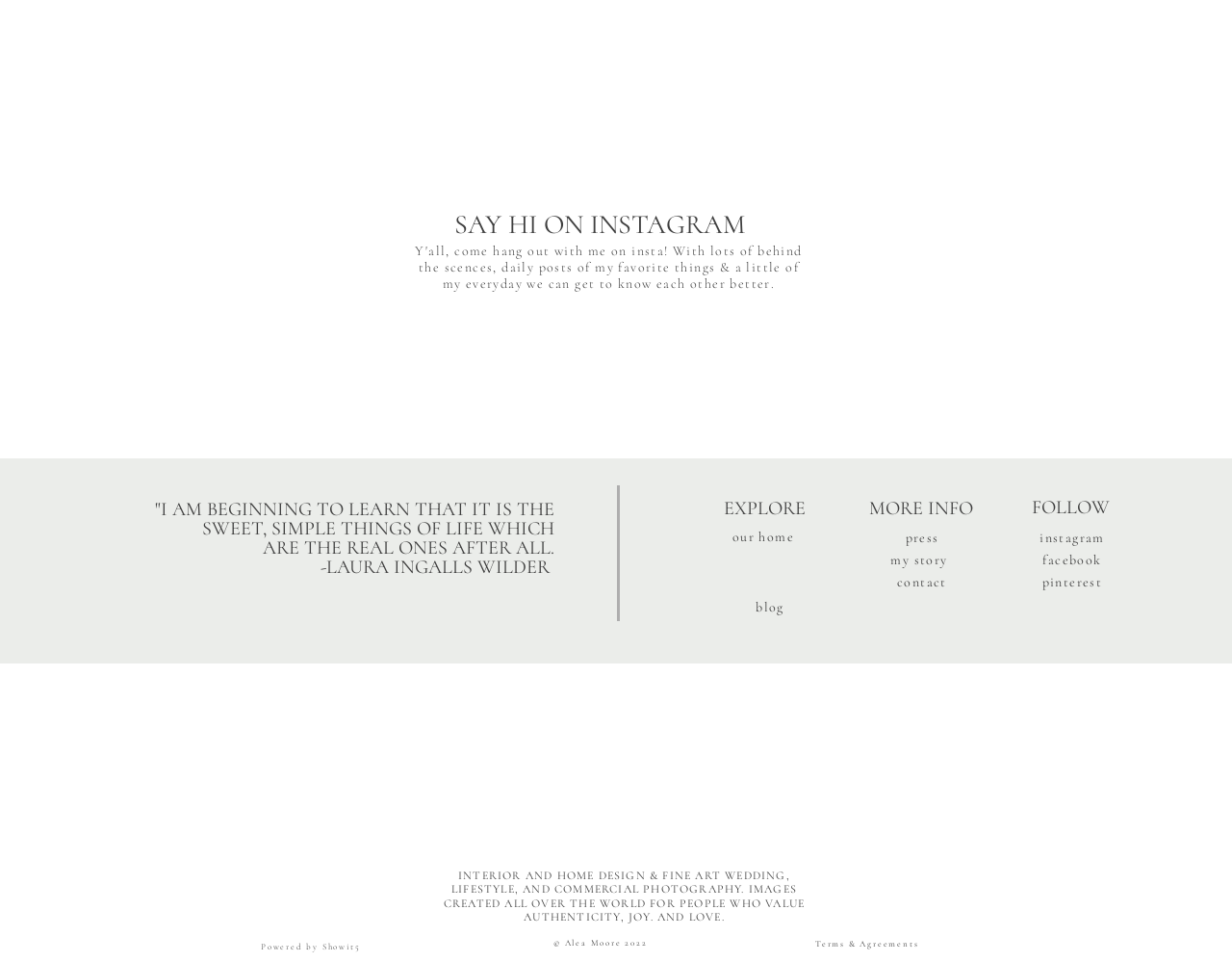Kindly determine the bounding box coordinates of the area that needs to be clicked to fulfill this instruction: "contact the author".

None